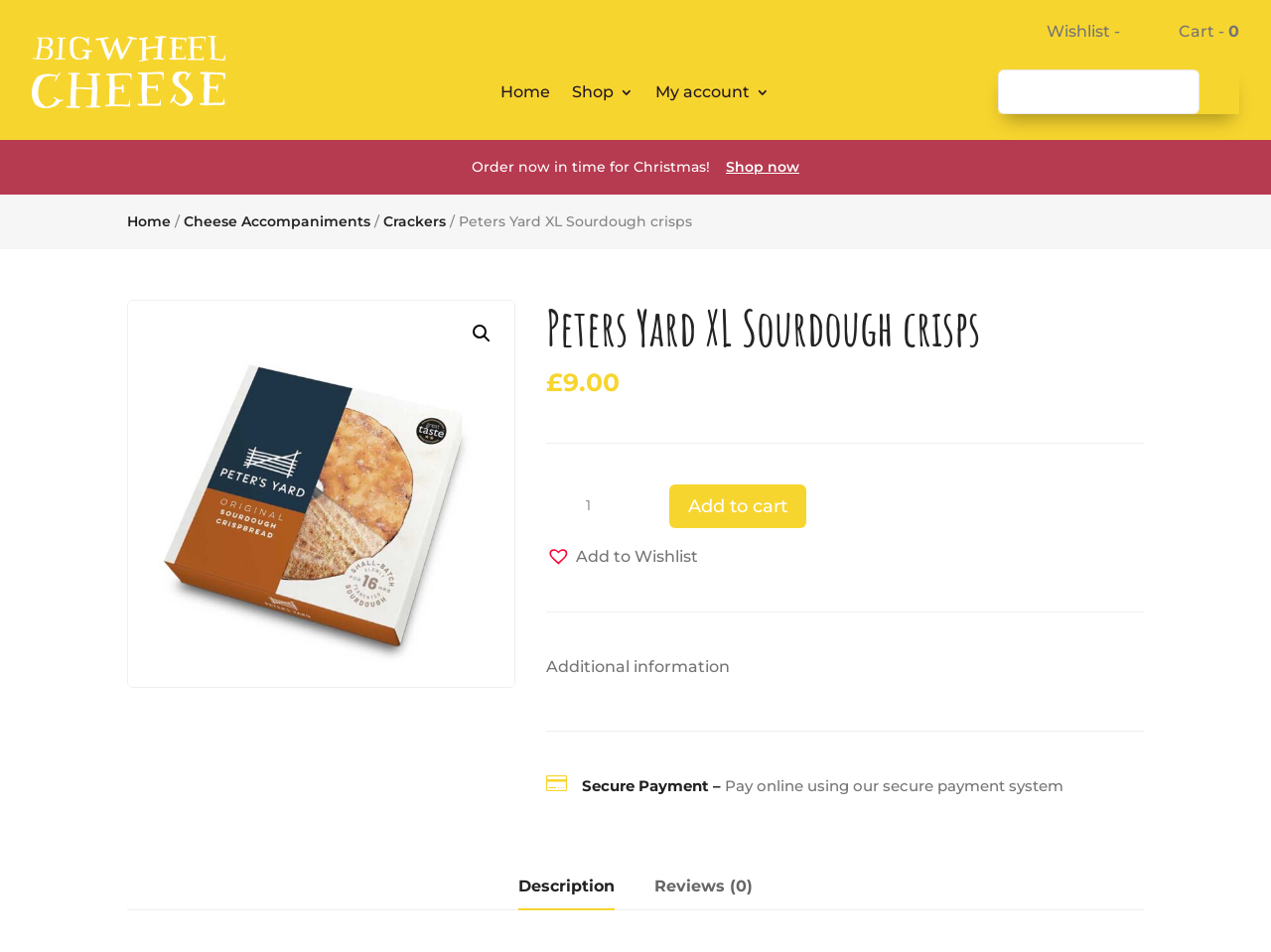Determine the bounding box coordinates of the clickable region to execute the instruction: "Add to cart". The coordinates should be four float numbers between 0 and 1, denoted as [left, top, right, bottom].

[0.526, 0.509, 0.634, 0.554]